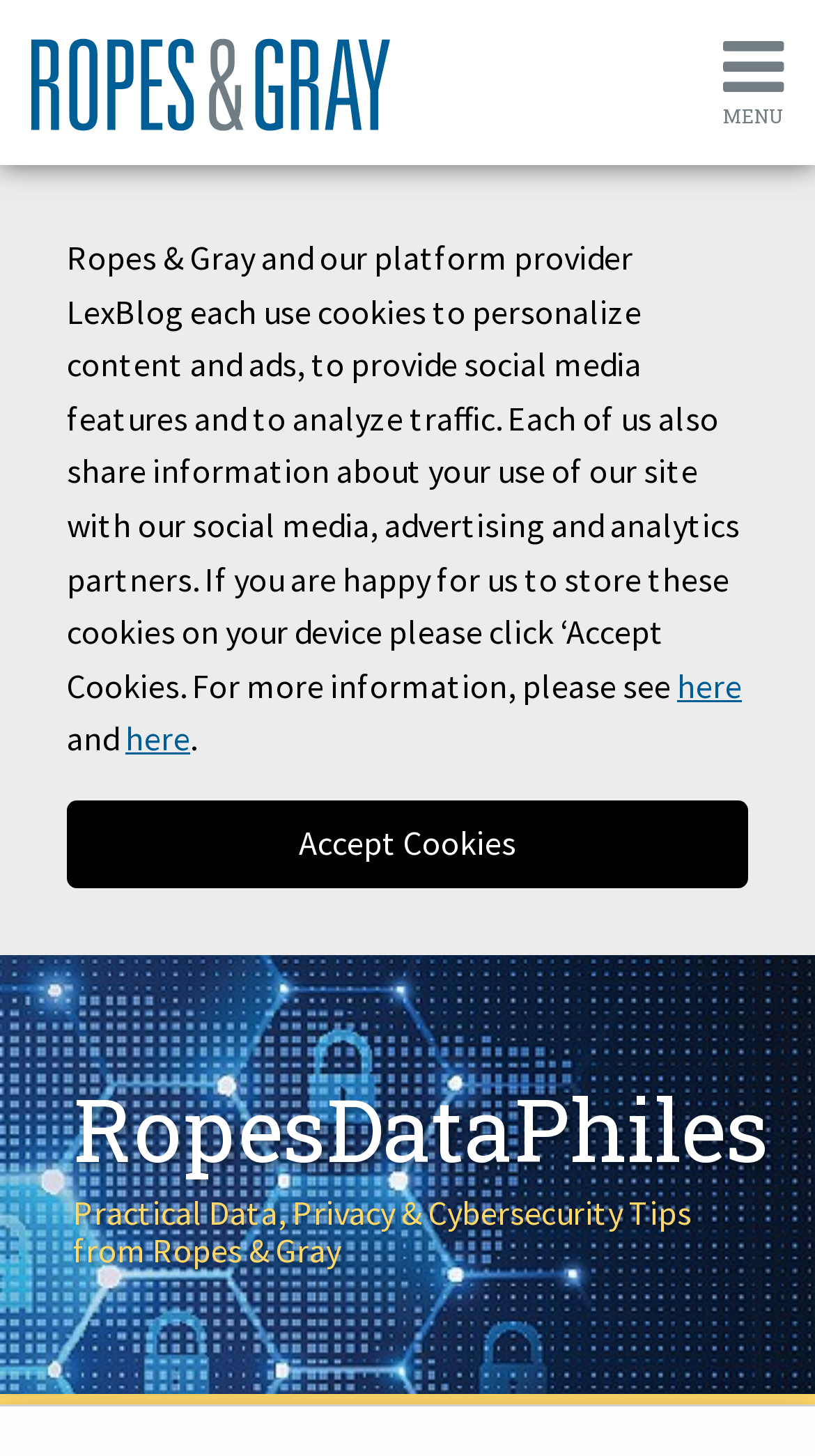Identify the bounding box coordinates of the section that should be clicked to achieve the task described: "go to home page".

[0.0, 0.096, 0.146, 0.13]